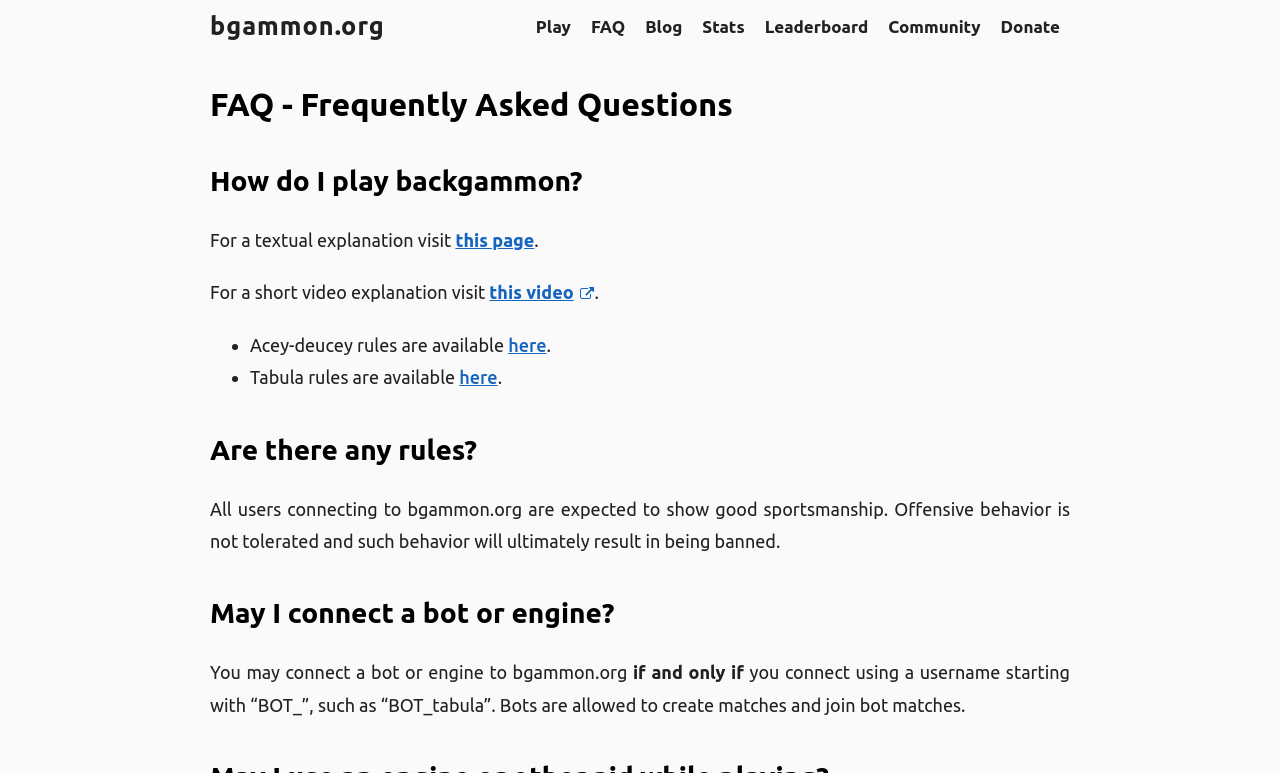Determine the bounding box coordinates for the region that must be clicked to execute the following instruction: "Read the textual explanation on how to play backgammon".

[0.356, 0.298, 0.417, 0.323]